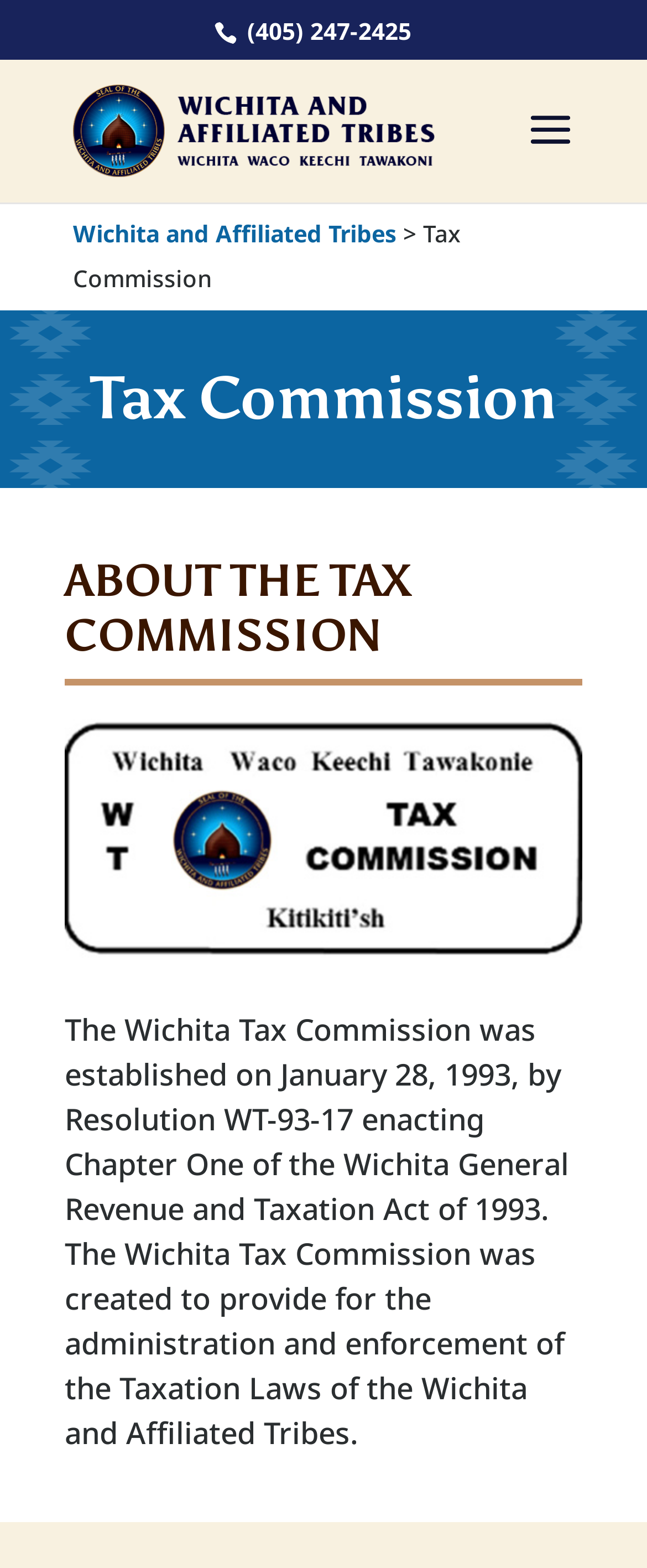Analyze the image and deliver a detailed answer to the question: What is the chapter of the Wichita General Revenue and Taxation Act of 1993?

I found the chapter by reading the StaticText element which says 'The Wichita Tax Commission was established on January 28, 1993, by Resolution WT-93-17 enacting Chapter One of the Wichita General Revenue and Taxation Act of 1993.'